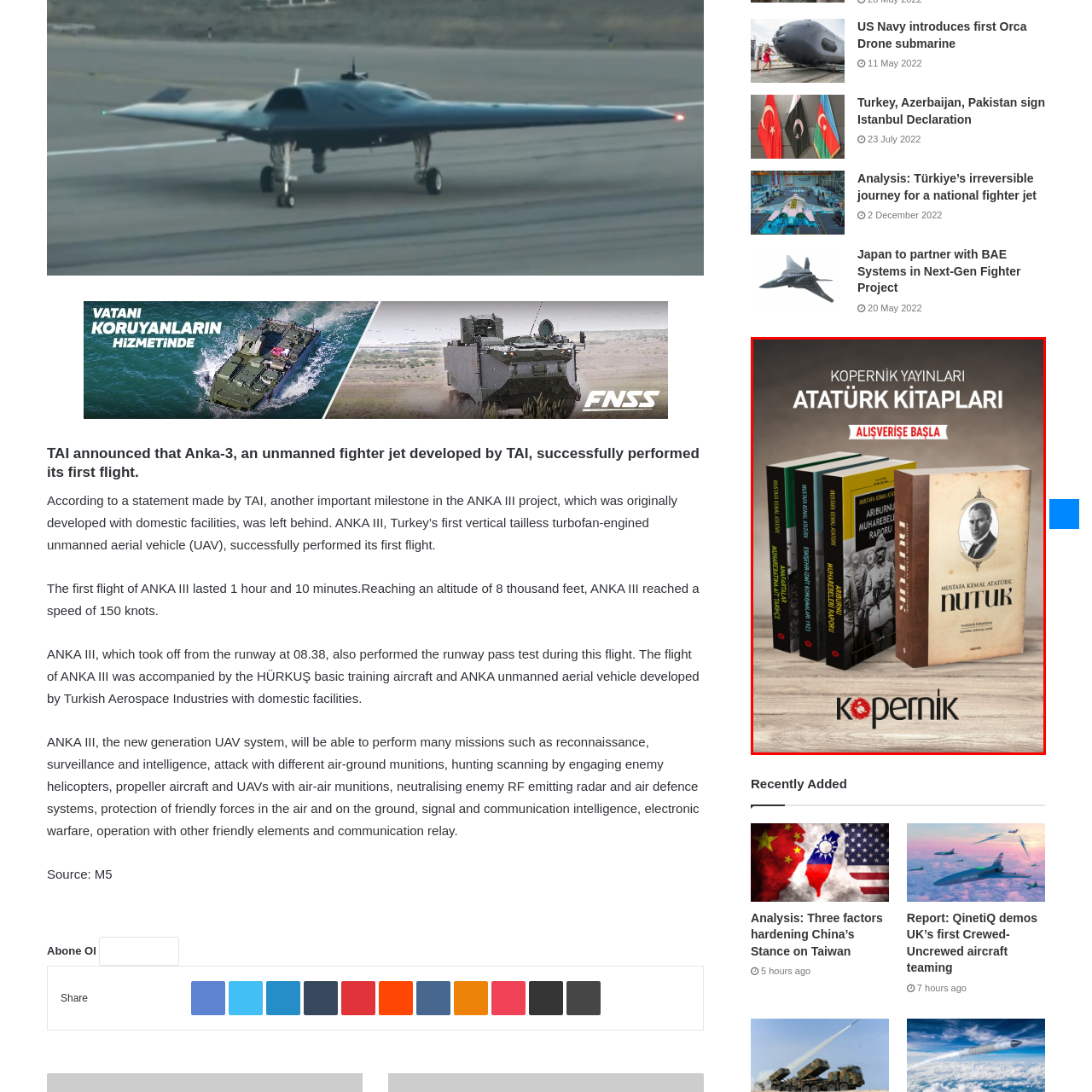What is the purpose of the visual material?
Inspect the image indicated by the red outline and answer the question with a single word or short phrase.

Promotional graphic